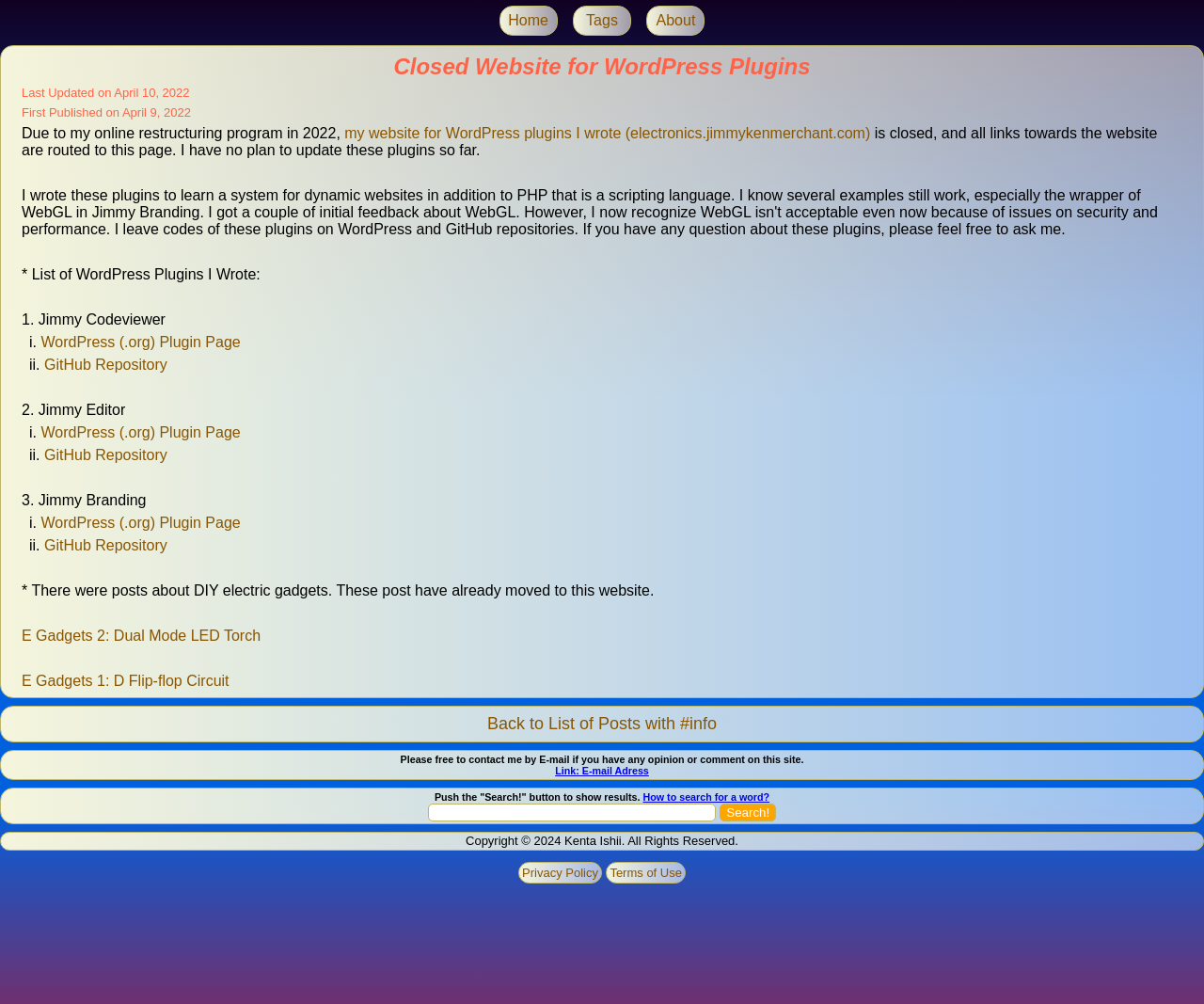Can you look at the image and give a comprehensive answer to the question:
What is the purpose of the search function?

The search function is located at the bottom of the webpage, and it allows users to search for a specific word. The webpage provides instructions on how to use the search function, and it includes a textbox and a 'Search!' button.